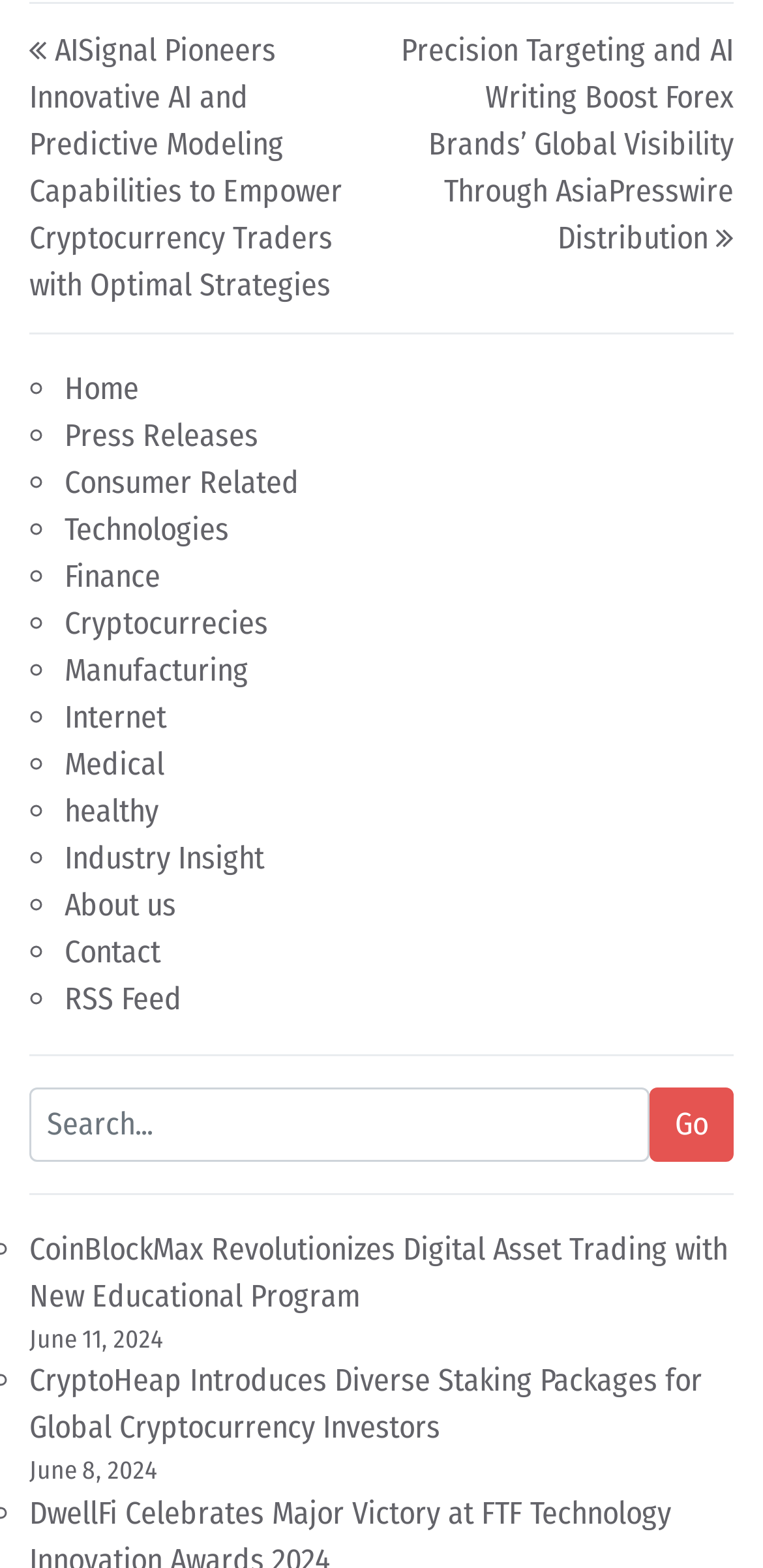Locate the bounding box coordinates of the element you need to click to accomplish the task described by this instruction: "Search for something".

[0.038, 0.693, 0.962, 0.741]